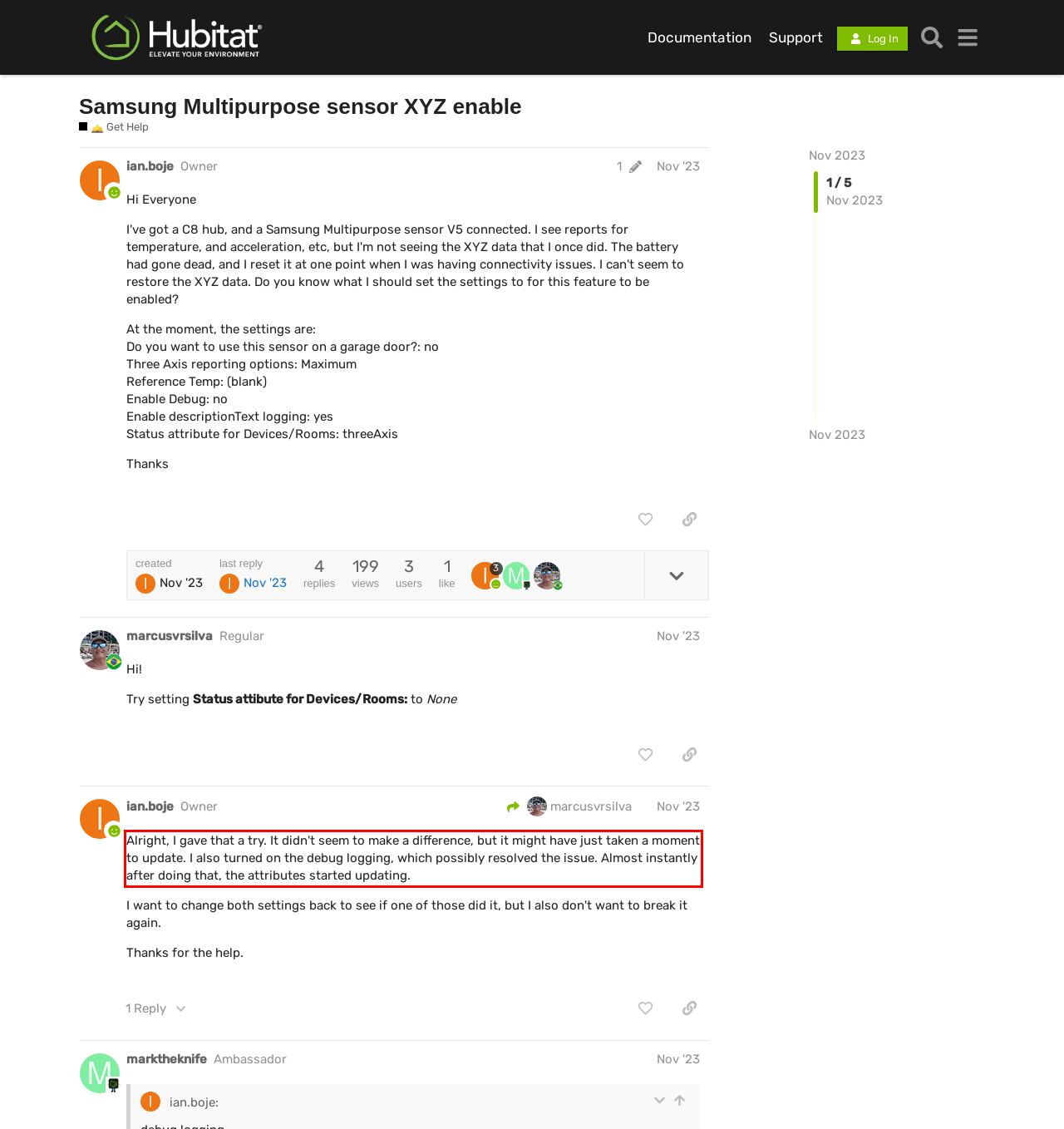Your task is to recognize and extract the text content from the UI element enclosed in the red bounding box on the webpage screenshot.

Alright, I gave that a try. It didn't seem to make a difference, but it might have just taken a moment to update. I also turned on the debug logging, which possibly resolved the issue. Almost instantly after doing that, the attributes started updating.